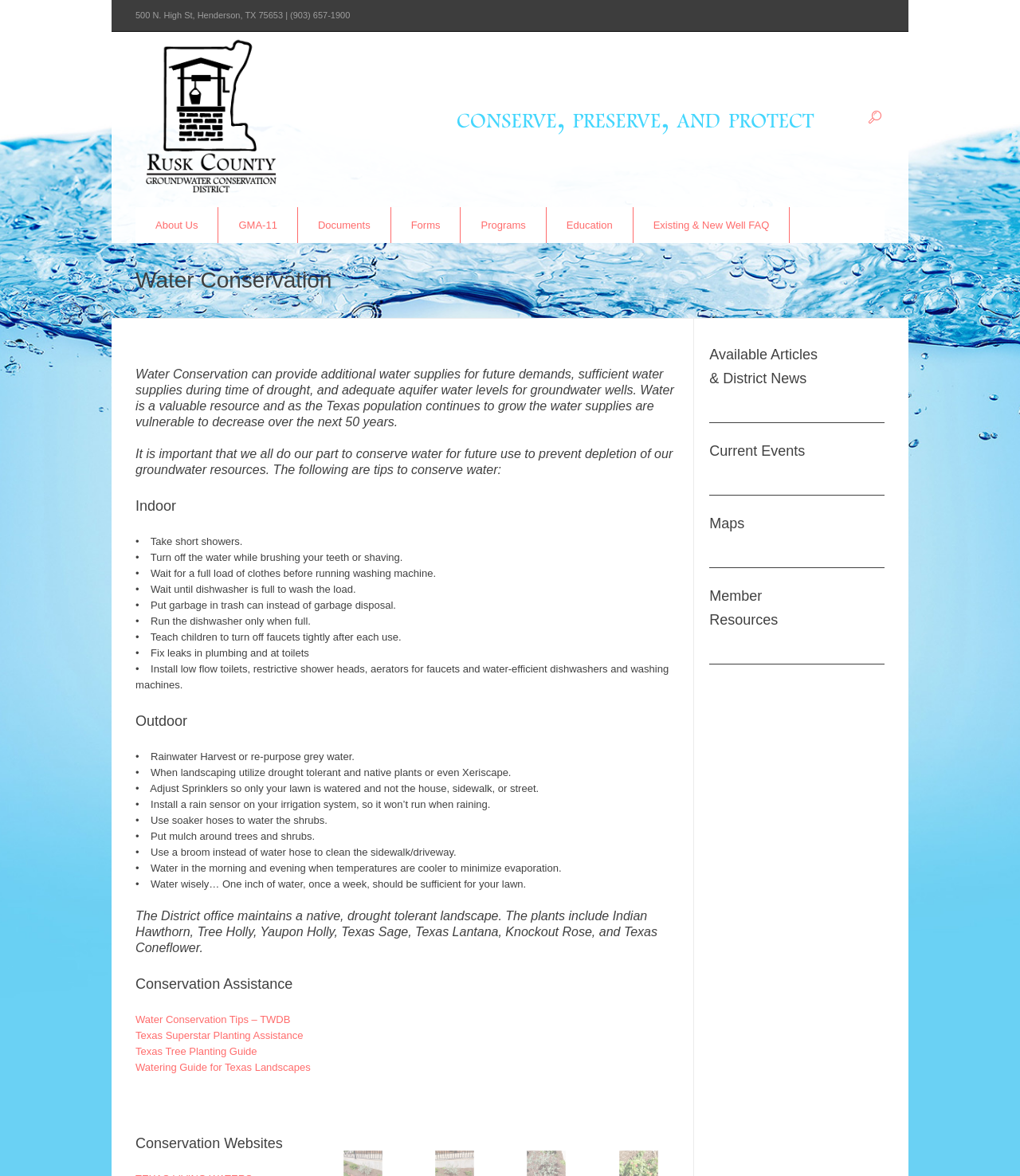Determine the bounding box coordinates of the clickable region to execute the instruction: "View conference programme". The coordinates should be four float numbers between 0 and 1, denoted as [left, top, right, bottom].

None